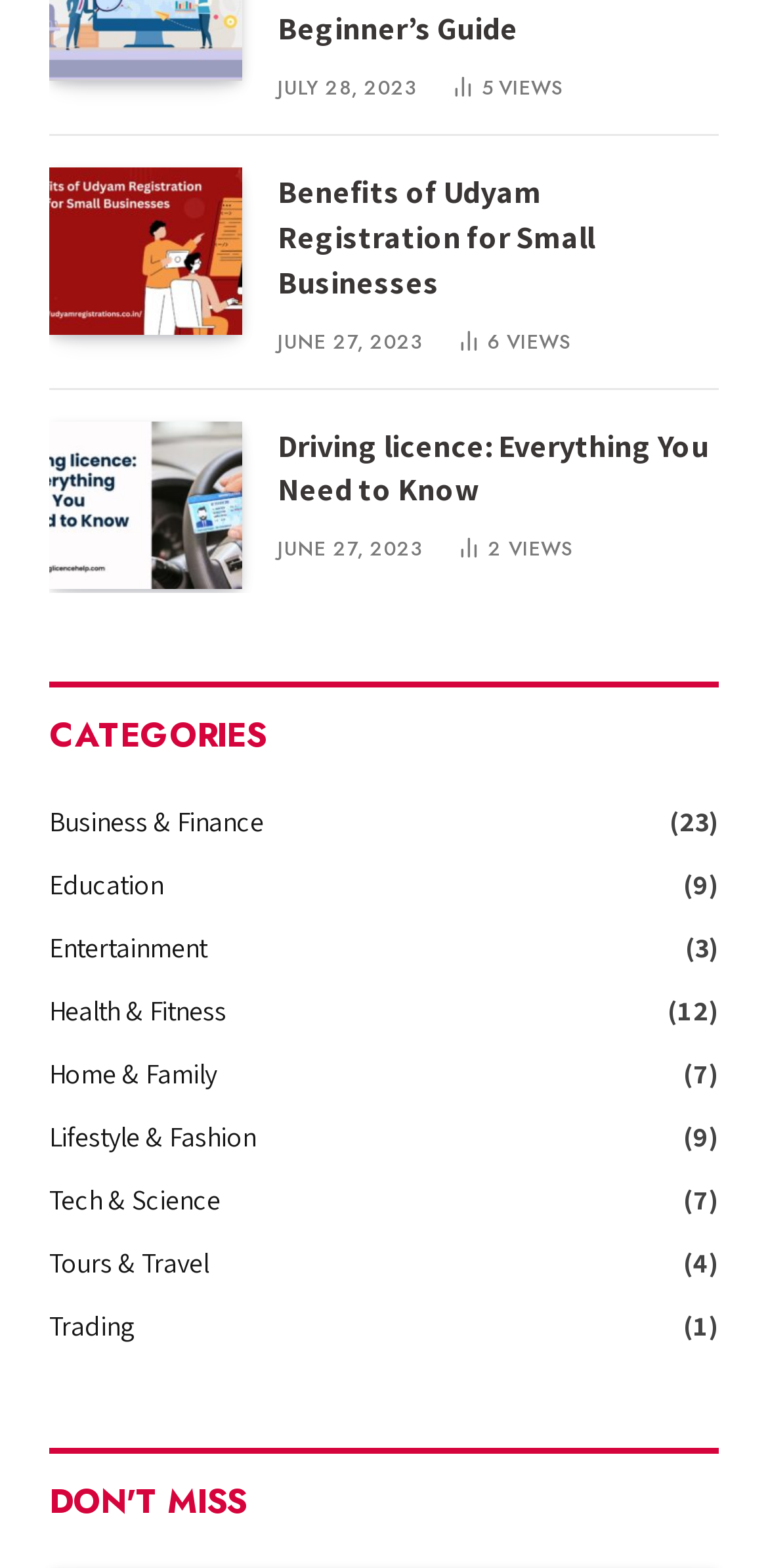Find the bounding box of the UI element described as: "Education". The bounding box coordinates should be given as four float values between 0 and 1, i.e., [left, top, right, bottom].

[0.064, 0.552, 0.213, 0.578]